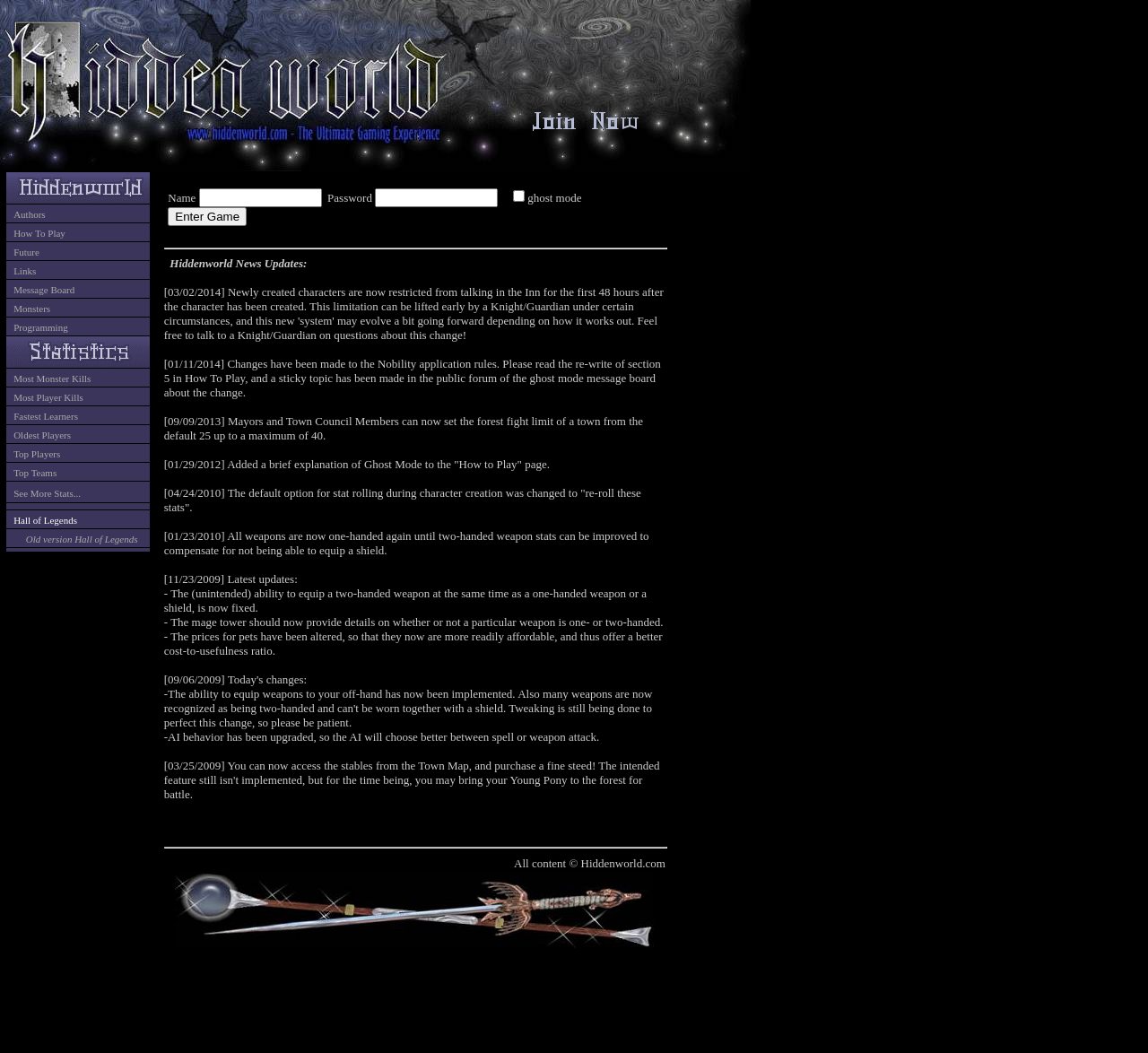Determine the bounding box coordinates of the region I should click to achieve the following instruction: "Click the Message Board link". Ensure the bounding box coordinates are four float numbers between 0 and 1, i.e., [left, top, right, bottom].

[0.012, 0.27, 0.065, 0.28]